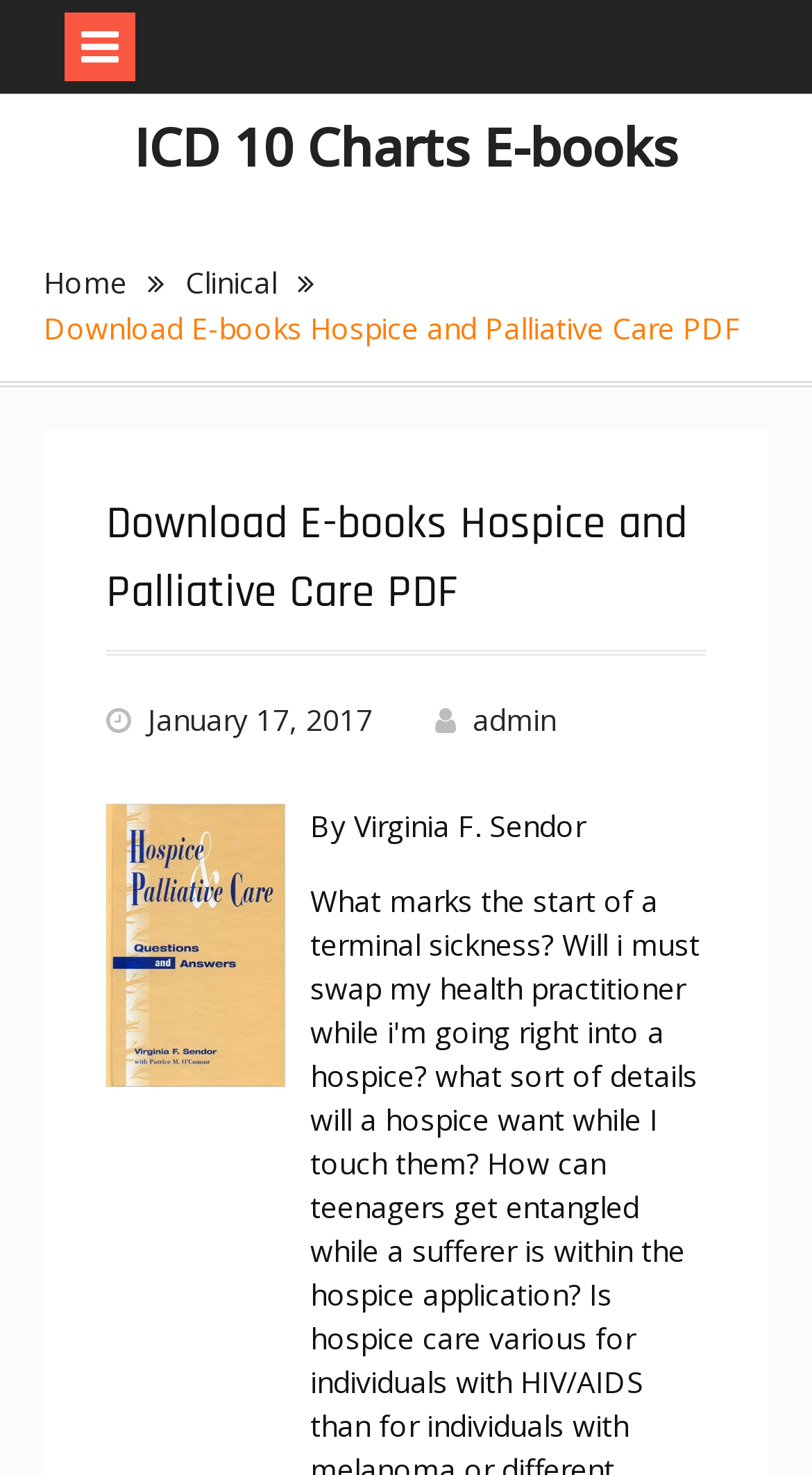Analyze and describe the webpage in a detailed narrative.

The webpage appears to be a download page for an e-book related to Hospice and Palliative Care. At the top-left corner, there is a "Skip to content" link. Next to it, there is a small icon represented by a Unicode character. 

Below these elements, there is a prominent link to "ICD 10 Charts E-books" located at the top-center of the page. 

To the right of the "ICD 10 Charts E-books" link, there is a navigation section labeled as "Breadcrumbs" containing three links: "Home", "Clinical", and another link that is not explicitly labeled. 

Below the navigation section, there is a header section that spans almost the entire width of the page. This section contains the title "Download E-books Hospice and Palliative Care PDF" in a large font size. 

Underneath the title, there is a section with a publication date "January 17, 2017" and an author name "admin" on the right side. 

Below this section, there is an image, likely a book cover or a related graphic, aligned to the left. To the right of the image, there is a text "By Virginia F. Sendor", which is likely the author's name.